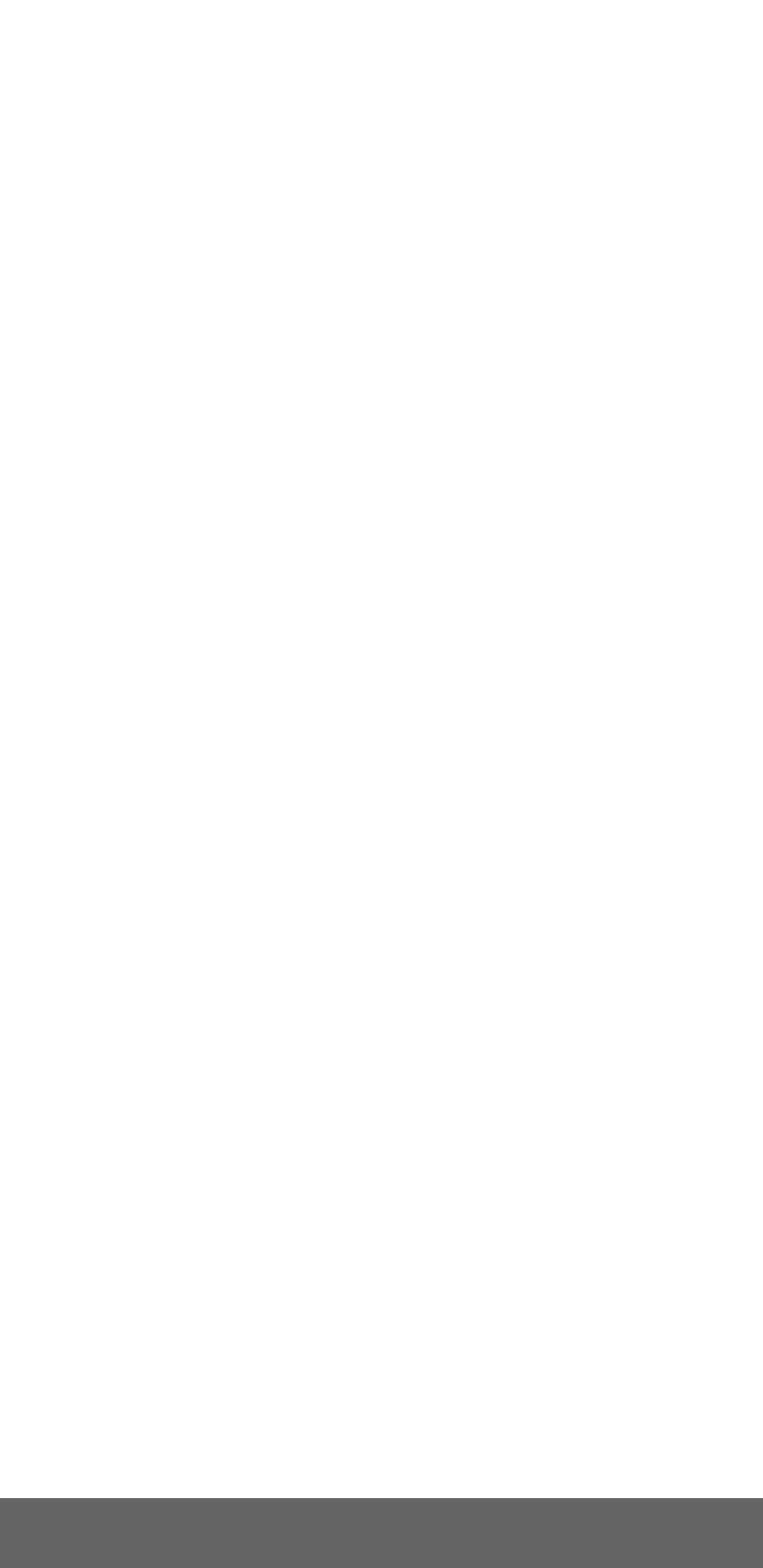How can I contact the editorial team?
Examine the image closely and answer the question with as much detail as possible.

The webpage provides an email address 'editorial-team@voelkerrechtsblog.org' where authors can send their texts or inquiries.